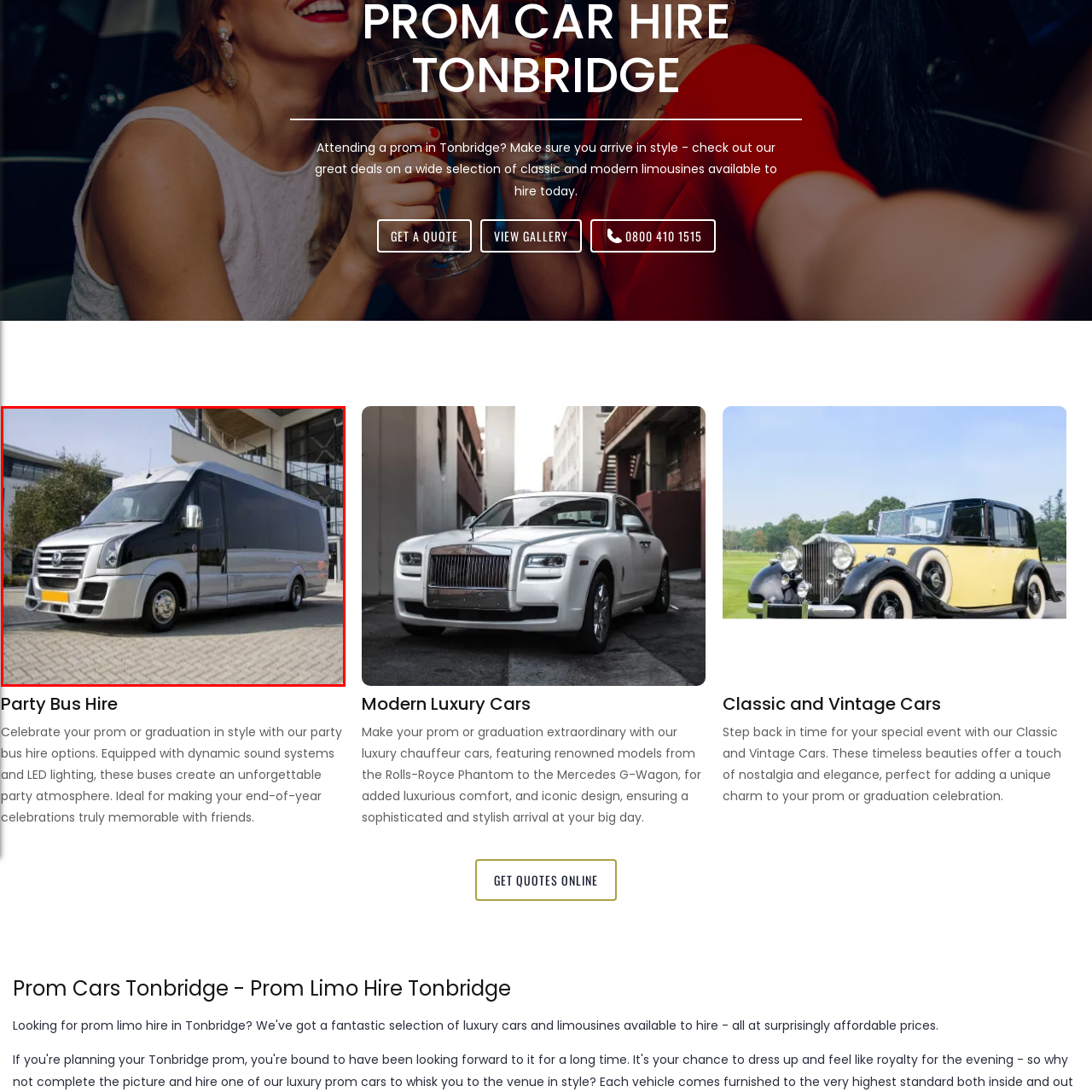Describe in detail the contents of the image highlighted within the red box.

The image features a stylish and modern party bus, showcasing a sleek silver and black exterior. This luxurious vehicle is designed for group travel, perfect for events like proms or graduations. The bus stands prominently in a stylish urban setting, with contemporary architecture visible in the background, emphasizing its upscale appeal. With spacious interiors, this party bus guarantees a comfortable and memorable ride for those looking to make a grand entrance at their special occasion. It represents an extraordinary choice for anyone wanting to arrive in style, making every moment of the journey as exciting as the event itself.